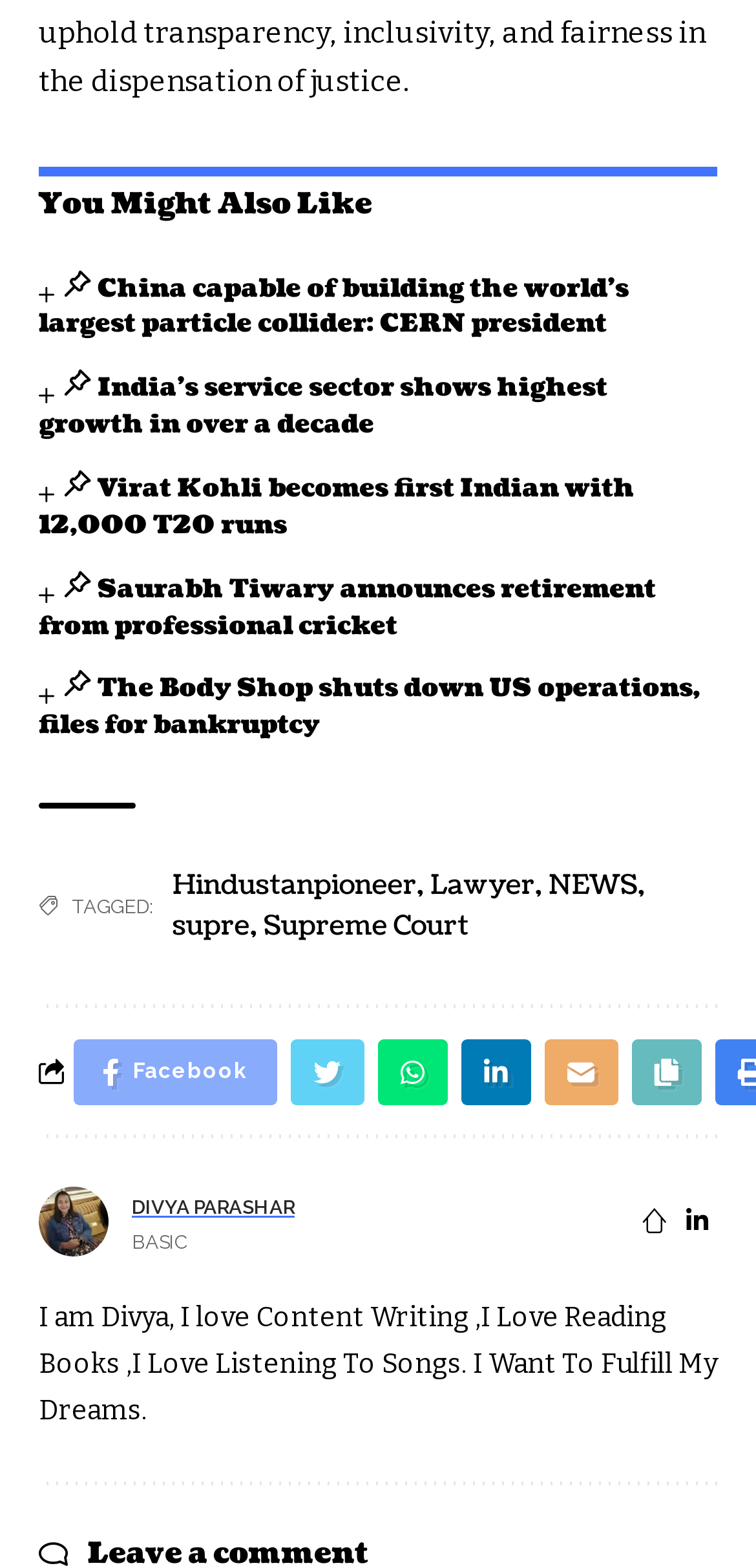Locate the bounding box coordinates of the element I should click to achieve the following instruction: "Read about Saurabh Tiwary’s retirement from professional cricket".

[0.051, 0.364, 0.867, 0.41]